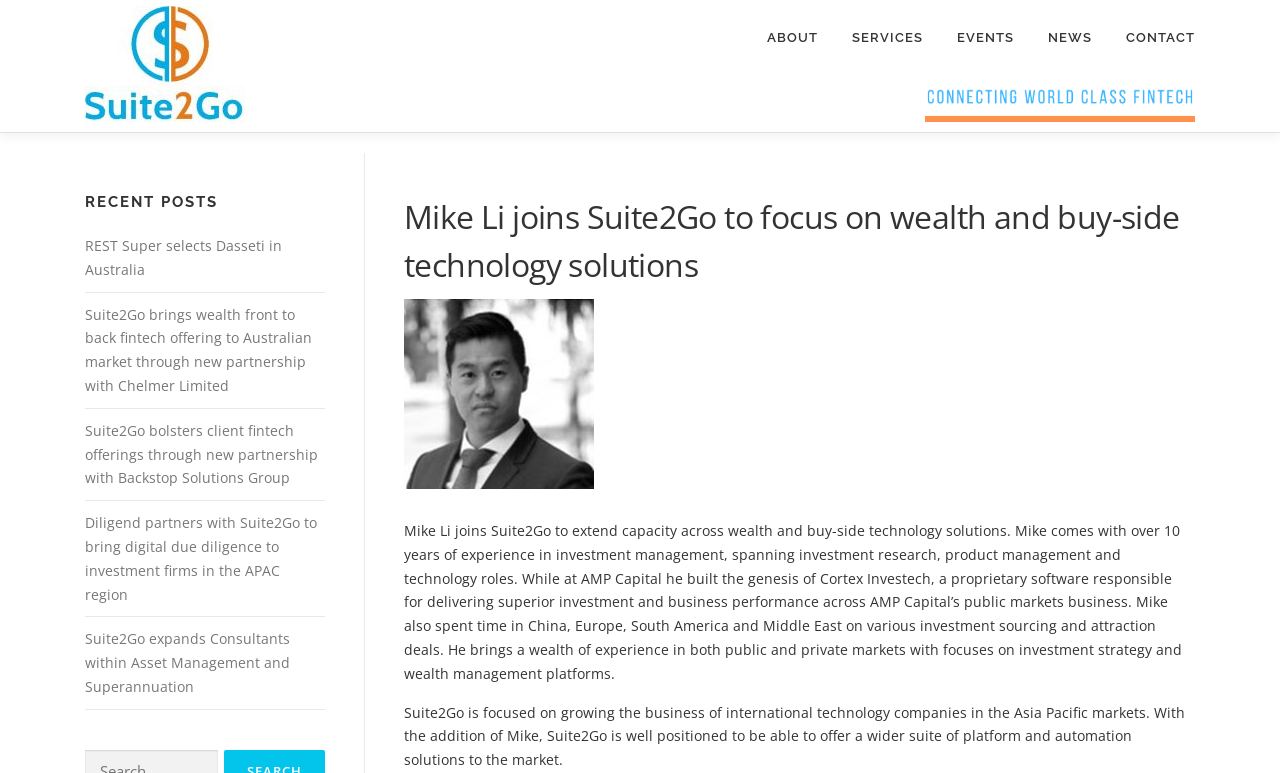Please find the bounding box for the UI element described by: "About".

[0.586, 0.0, 0.652, 0.097]